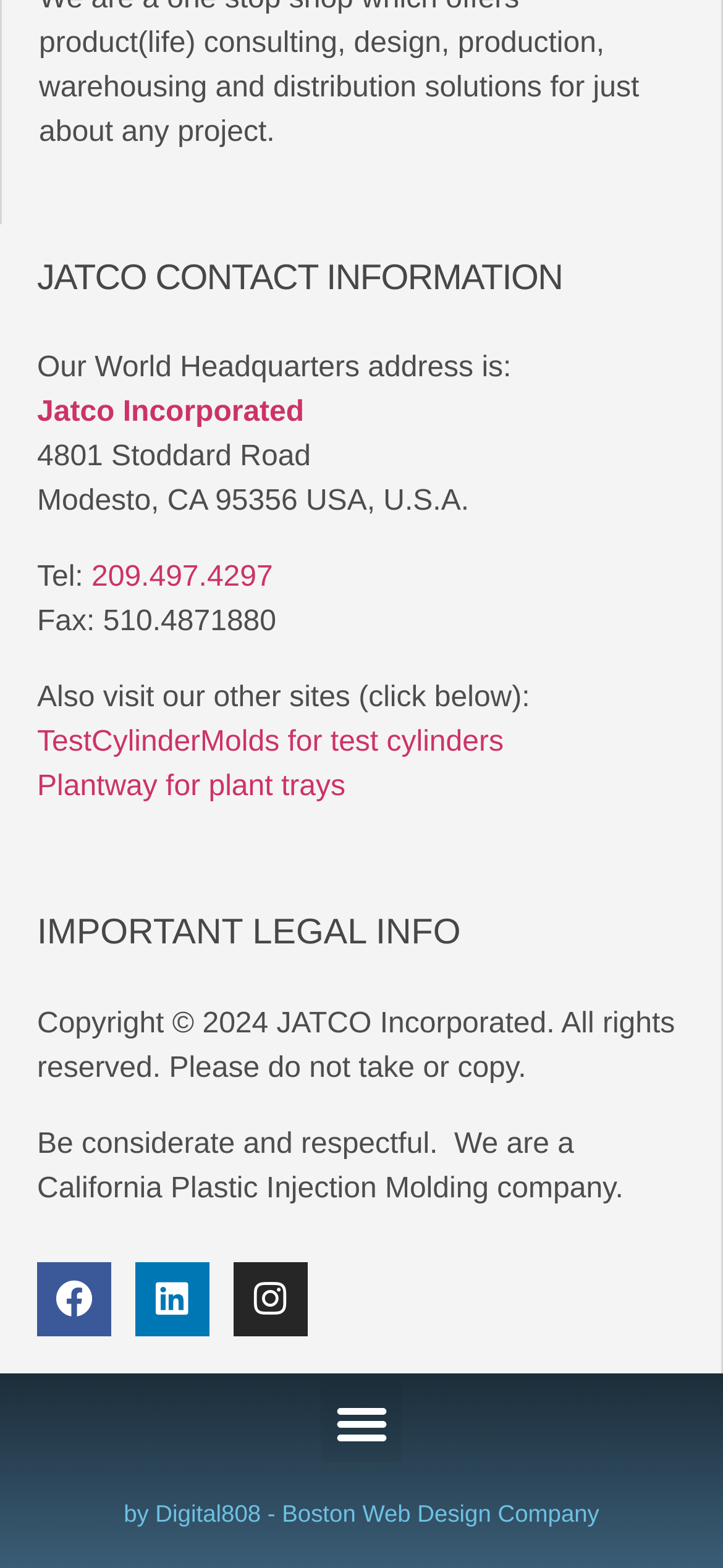Calculate the bounding box coordinates for the UI element based on the following description: "Jatco Incorporated". Ensure the coordinates are four float numbers between 0 and 1, i.e., [left, top, right, bottom].

[0.051, 0.253, 0.421, 0.274]